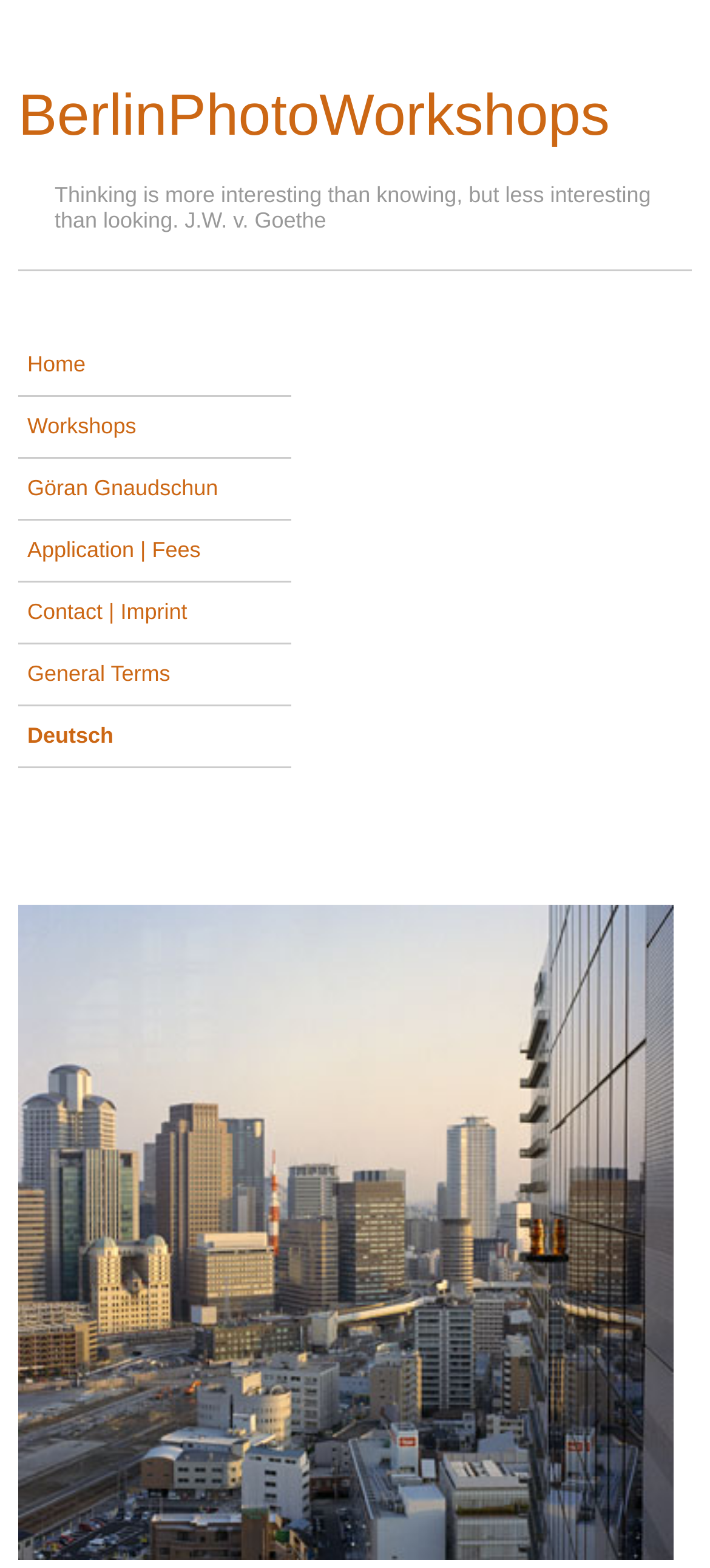From the screenshot, find the bounding box of the UI element matching this description: "Contact | Imprint". Supply the bounding box coordinates in the form [left, top, right, bottom], each a float between 0 and 1.

[0.026, 0.372, 0.41, 0.411]